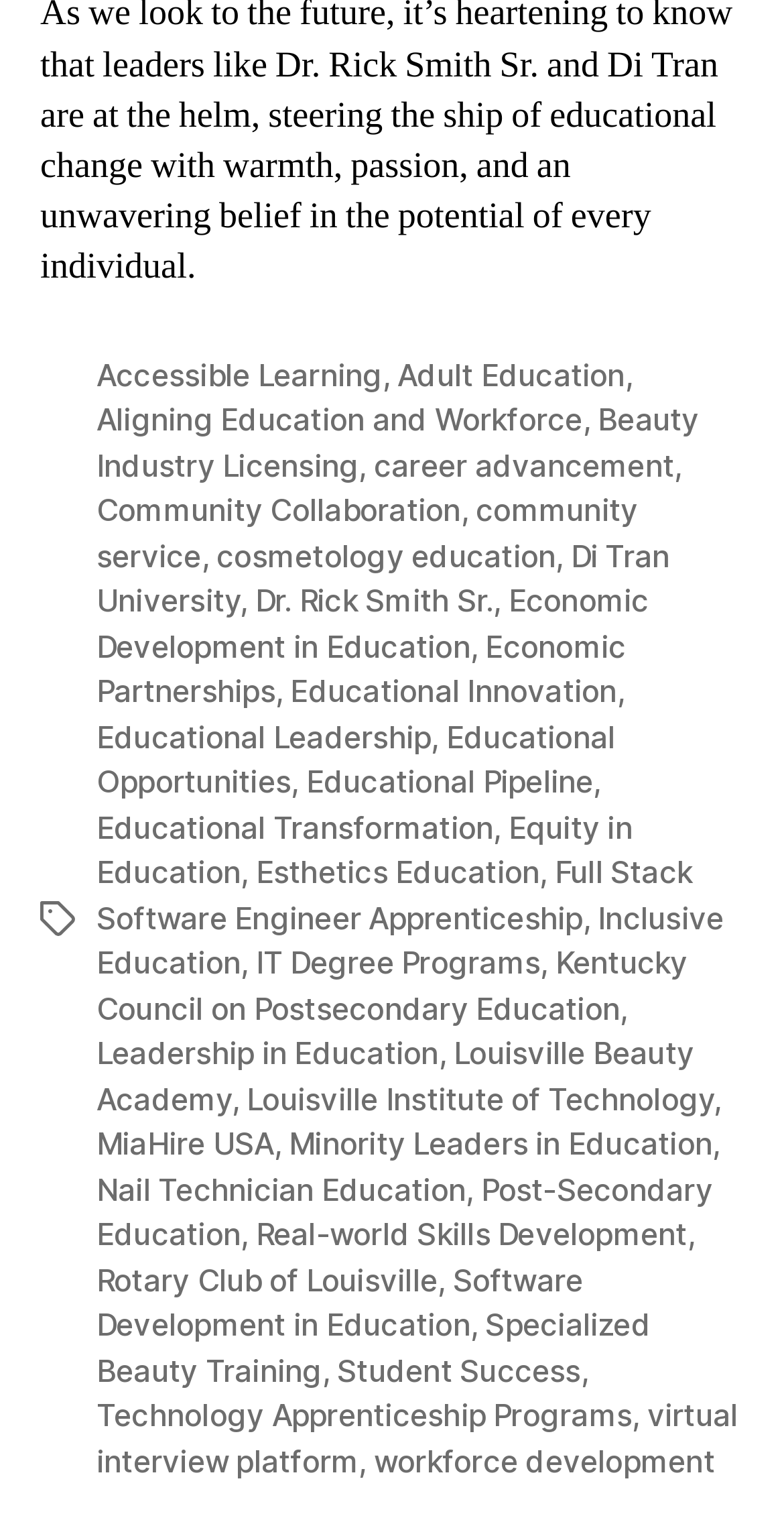What is the first tag listed?
Based on the visual details in the image, please answer the question thoroughly.

The first tag listed is 'Accessible Learning' which is a link element located at the top left of the webpage with a bounding box of [0.123, 0.233, 0.488, 0.258].